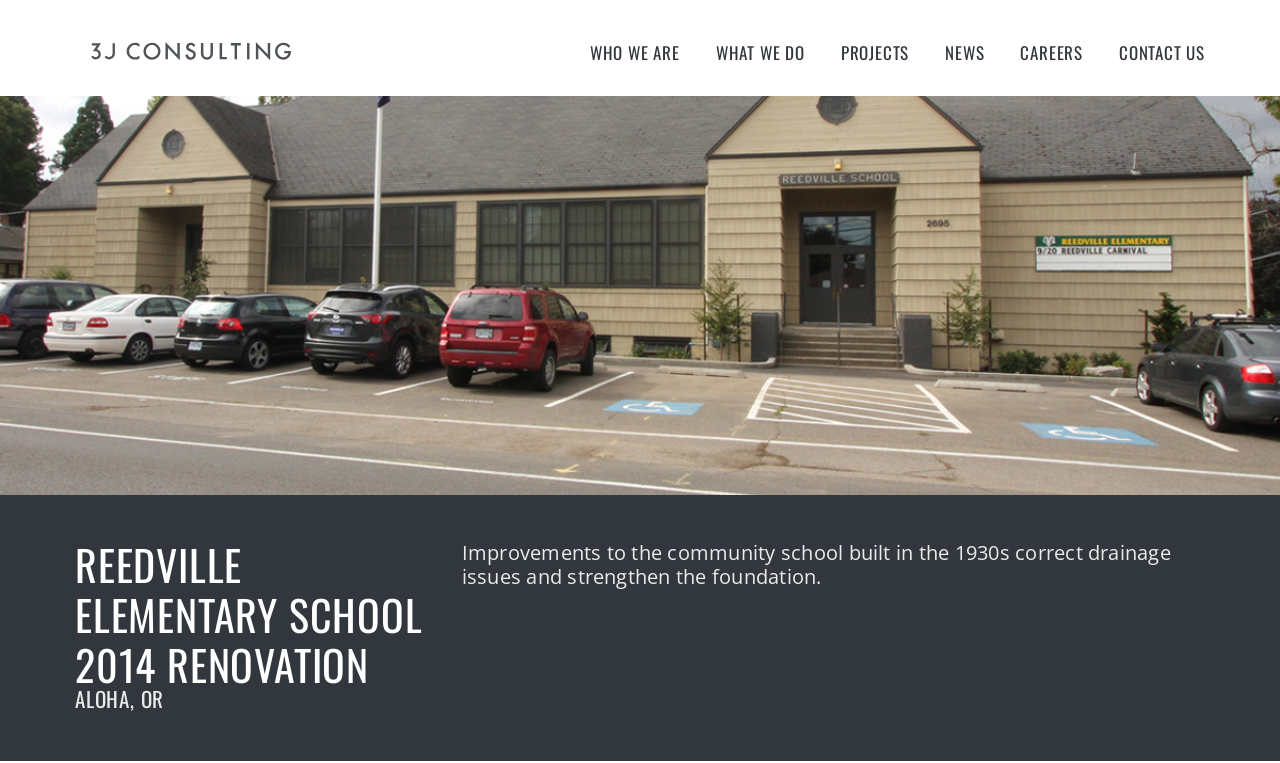What is the company behind the renovation?
Please interpret the details in the image and answer the question thoroughly.

I found the answer by looking at the Root Element '3J Consulting, Inc Reedville Elementary School 2014 Renovation – 3J Consulting, Inc' which suggests that the company behind the renovation is 3J Consulting, Inc.